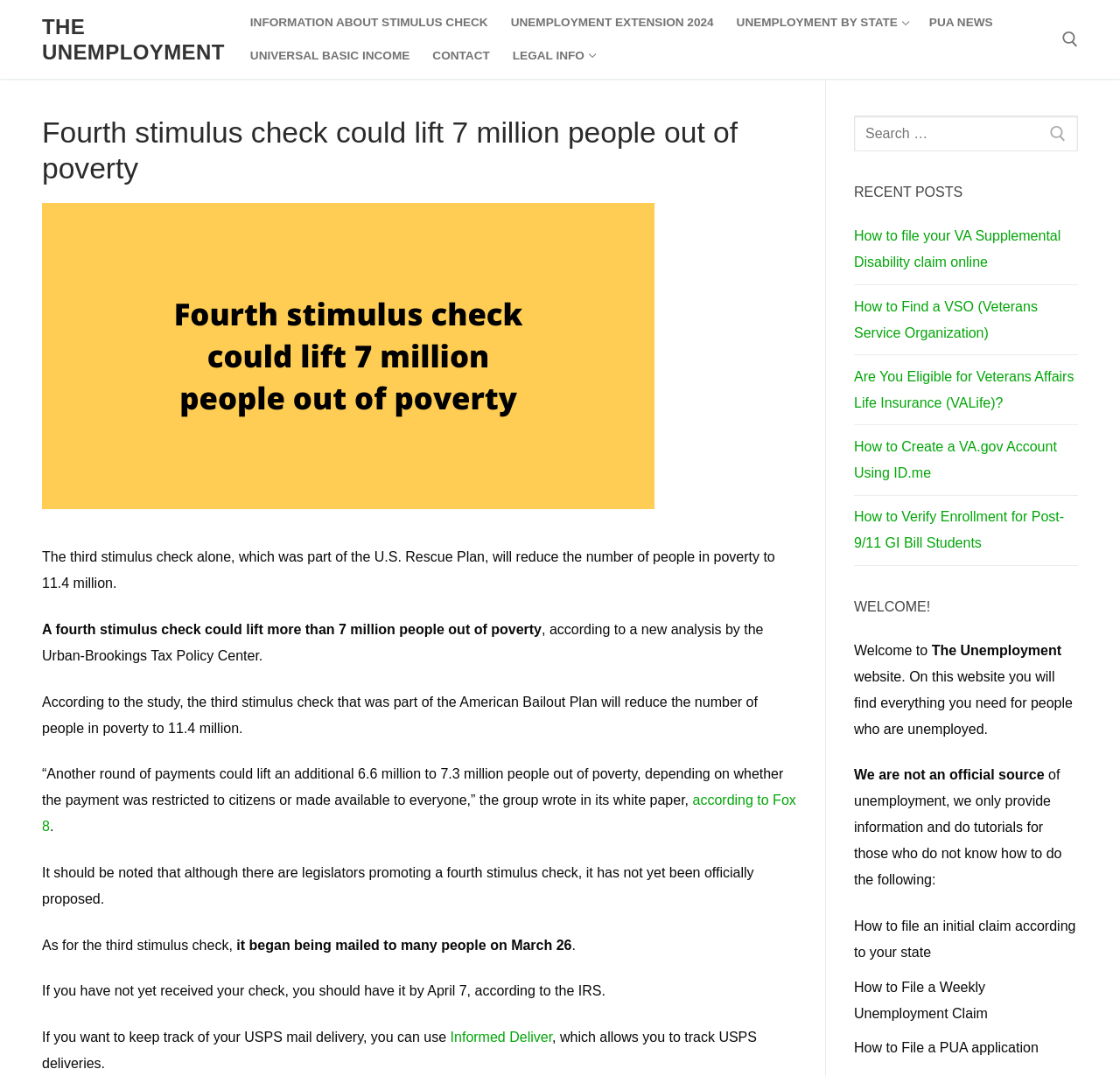Provide the bounding box coordinates in the format (top-left x, top-left y, bottom-right x, bottom-right y). All values are floating point numbers between 0 and 1. Determine the bounding box coordinate of the UI element described as: Informed Deliver

[0.402, 0.957, 0.493, 0.971]